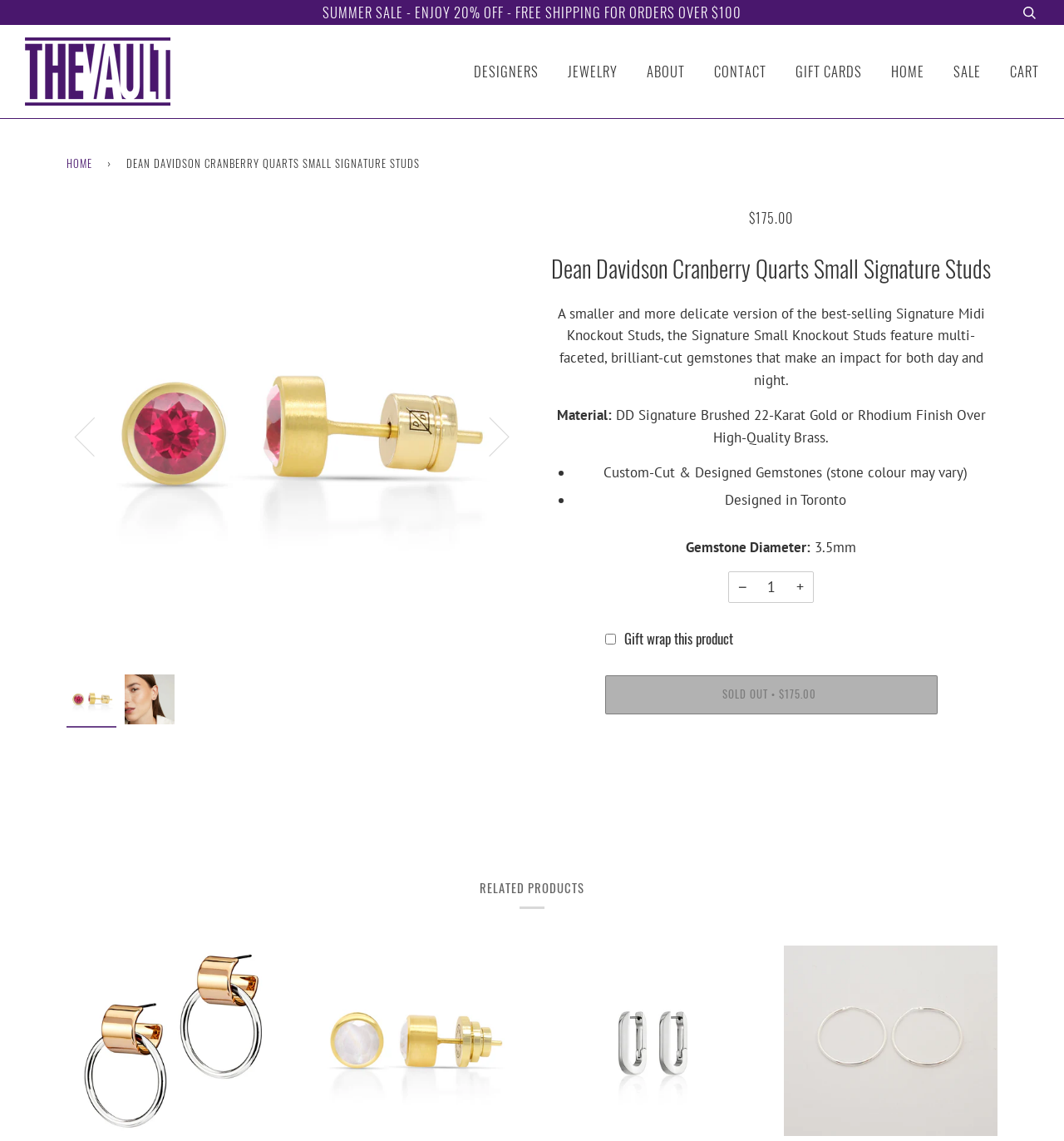Use a single word or phrase to answer the question: 
Is the product available for purchase?

No